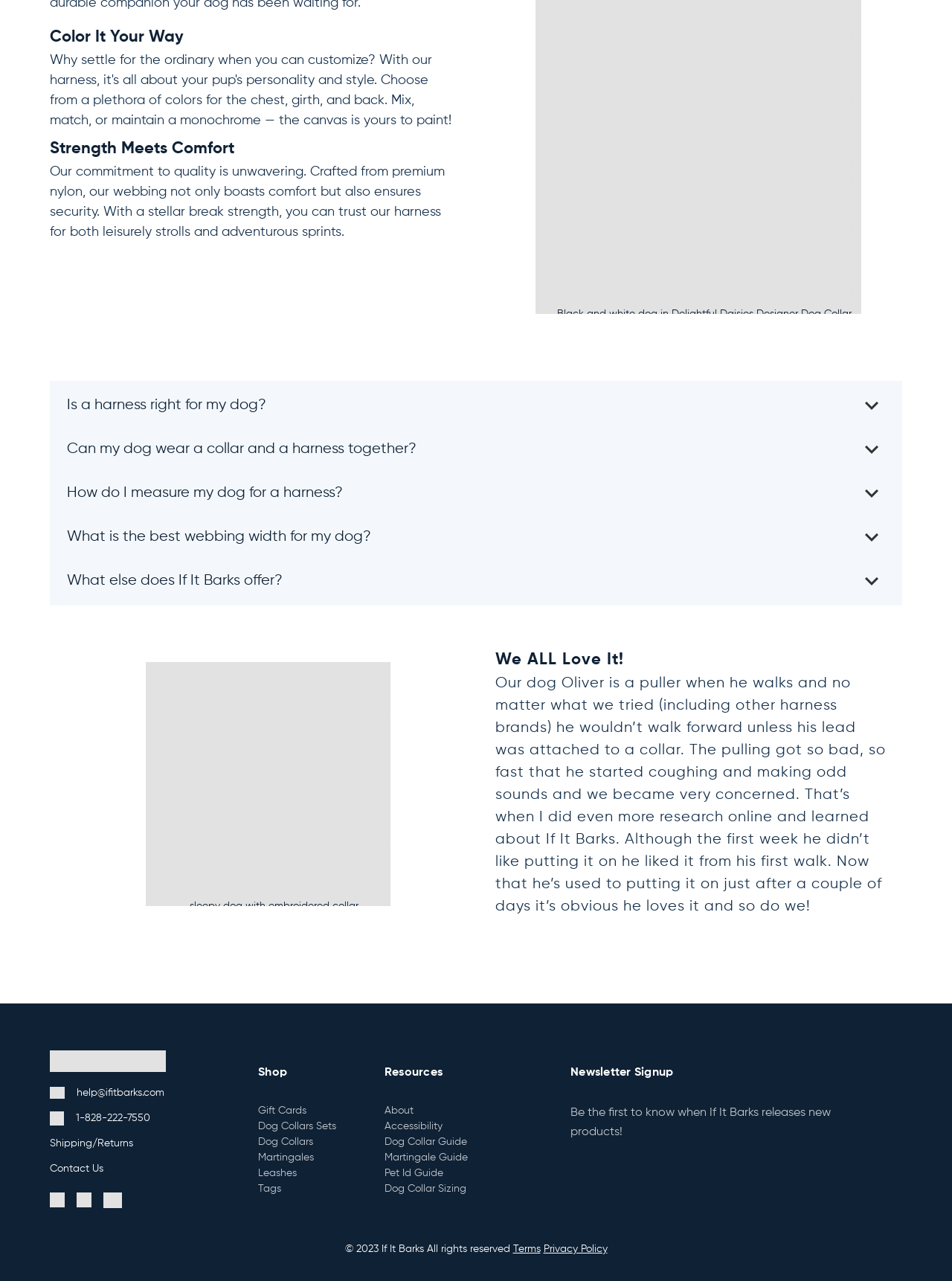Specify the bounding box coordinates of the element's region that should be clicked to achieve the following instruction: "Click the 'Is a harness right for my dog?' button". The bounding box coordinates consist of four float numbers between 0 and 1, in the format [left, top, right, bottom].

[0.058, 0.301, 0.942, 0.332]